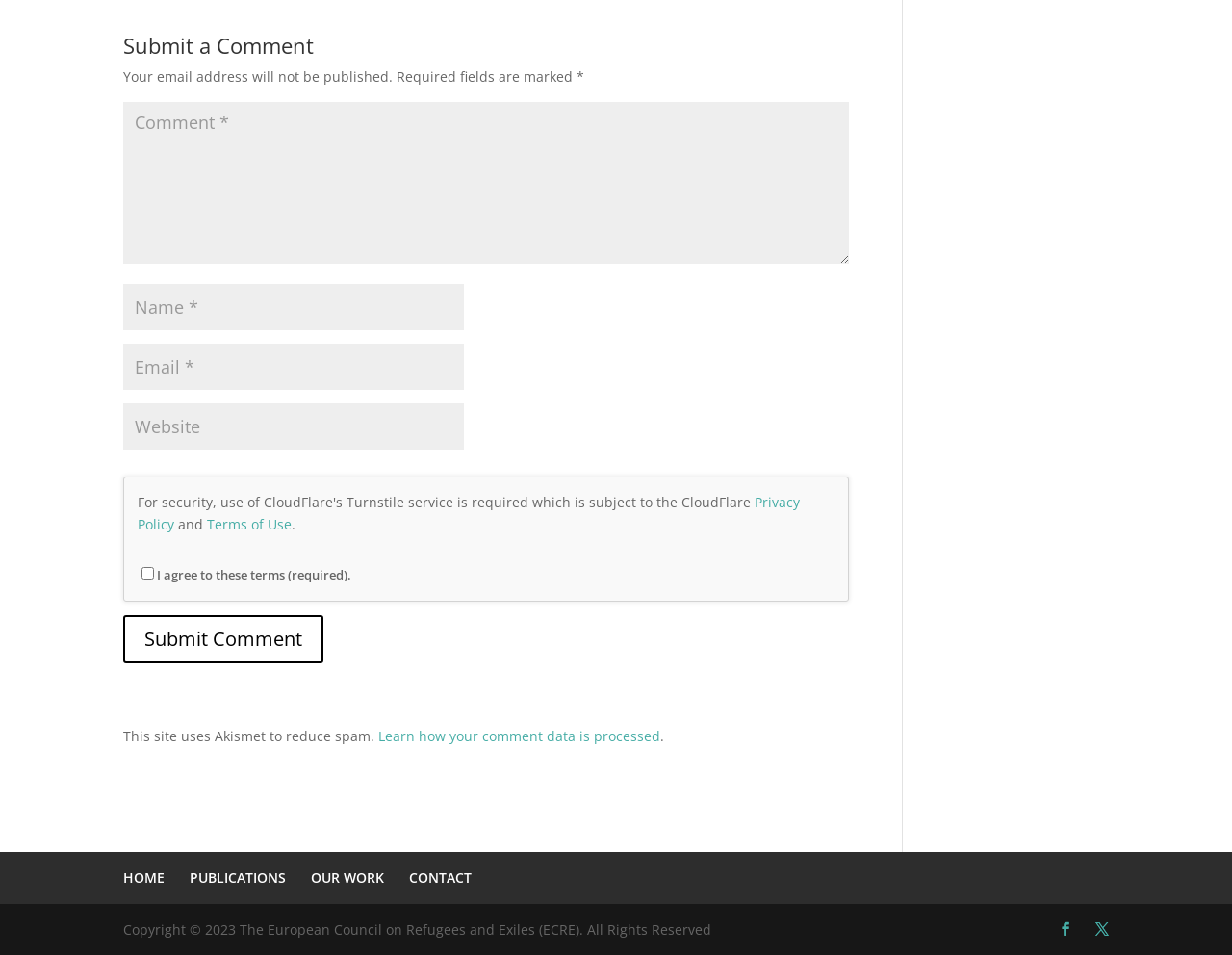Please determine the bounding box coordinates of the element to click in order to execute the following instruction: "Click the Forever Living Logo". The coordinates should be four float numbers between 0 and 1, specified as [left, top, right, bottom].

None